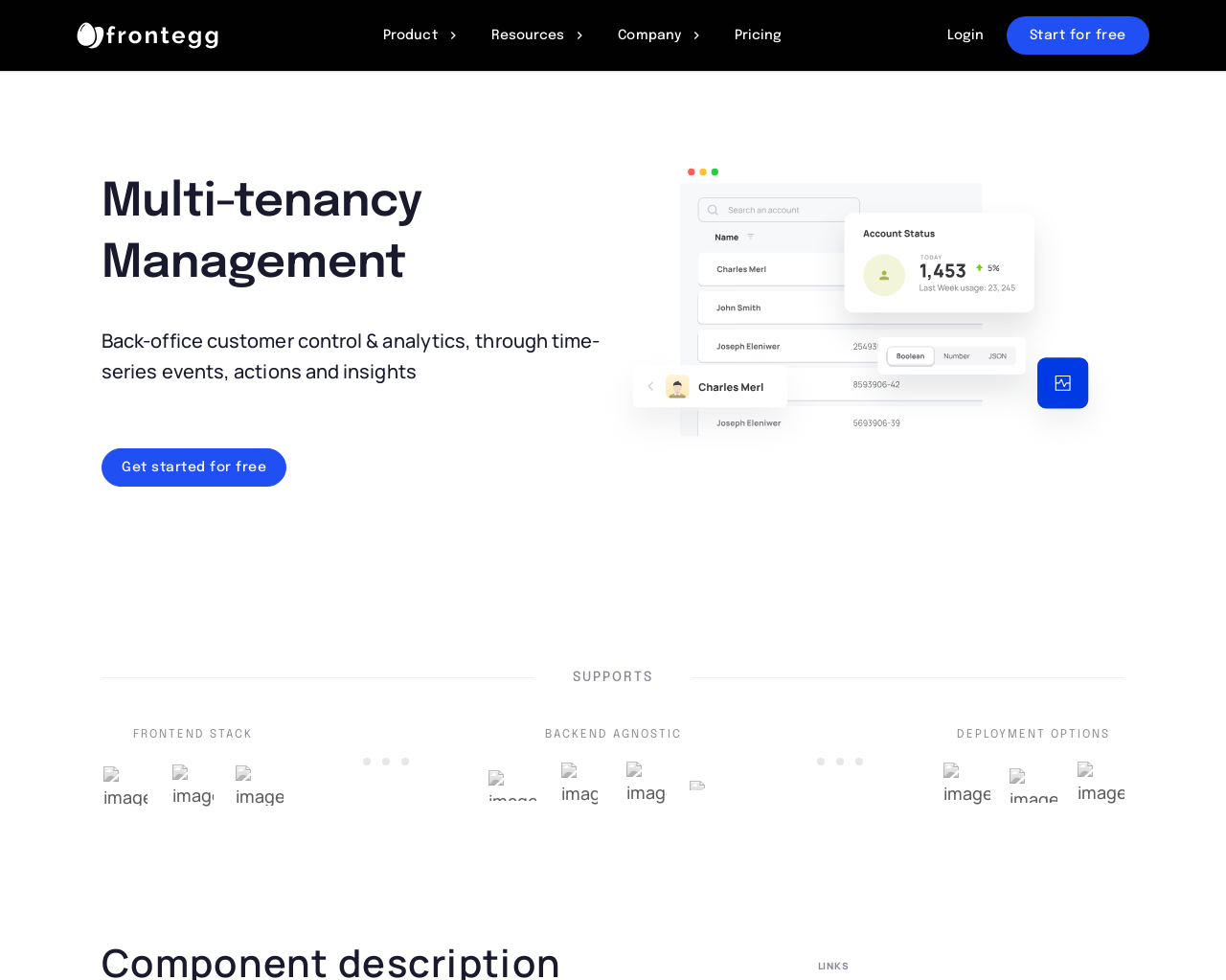From the element description Login, predict the bounding box coordinates of the UI element. The coordinates must be specified in the format (top-left x, top-left y, bottom-right x, bottom-right y) and should be within the 0 to 1 range.

[0.772, 0.024, 0.802, 0.048]